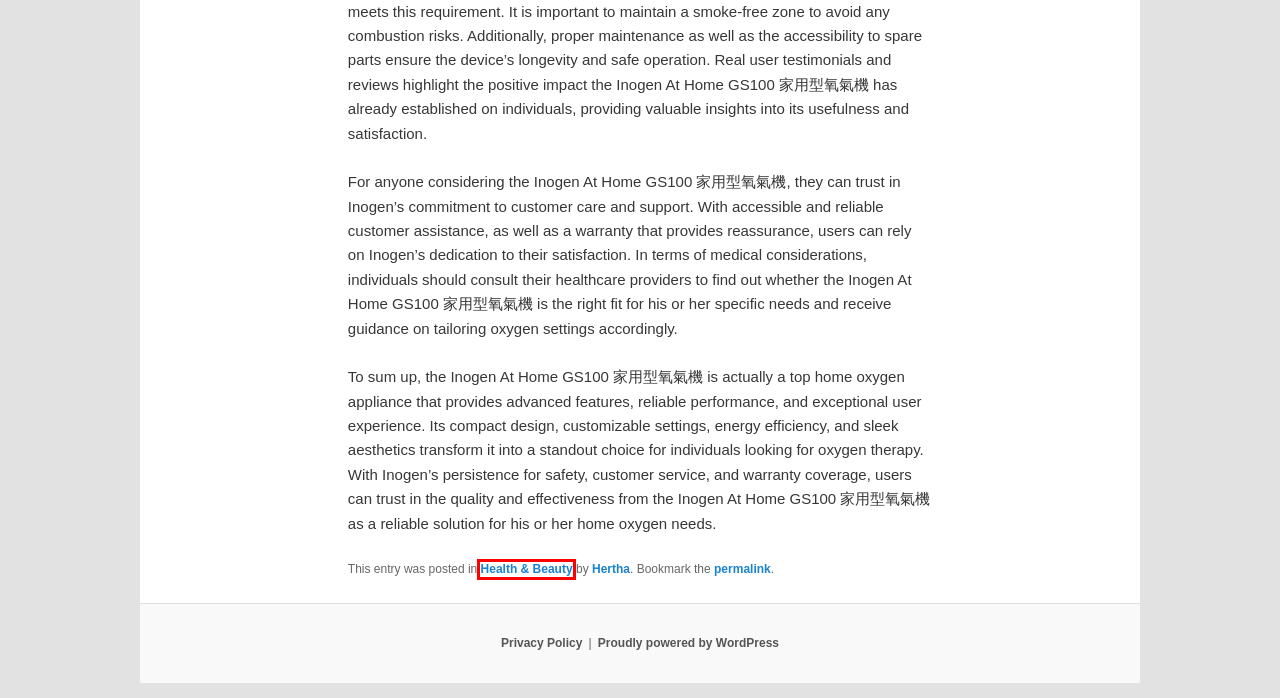You have received a screenshot of a webpage with a red bounding box indicating a UI element. Please determine the most fitting webpage description that matches the new webpage after clicking on the indicated element. The choices are:
A. Hertha | EnlightenedEssence
B. Privacy Policy | EnlightenedEssence
C. AirSep®️ VisionAire™️ 3L 家用型氧氣機 – CAIRE – 氧氣機旗艦店 Oxygen Express
D. Blog Tool, Publishing Platform, and CMS – WordPress.org
E. EnlightenedEssence
F. Contact | EnlightenedEssence
G. Bachelor Party Extravaganza: Nashville’s Strippers | EnlightenedEssence
H. Health & Beauty | EnlightenedEssence

H